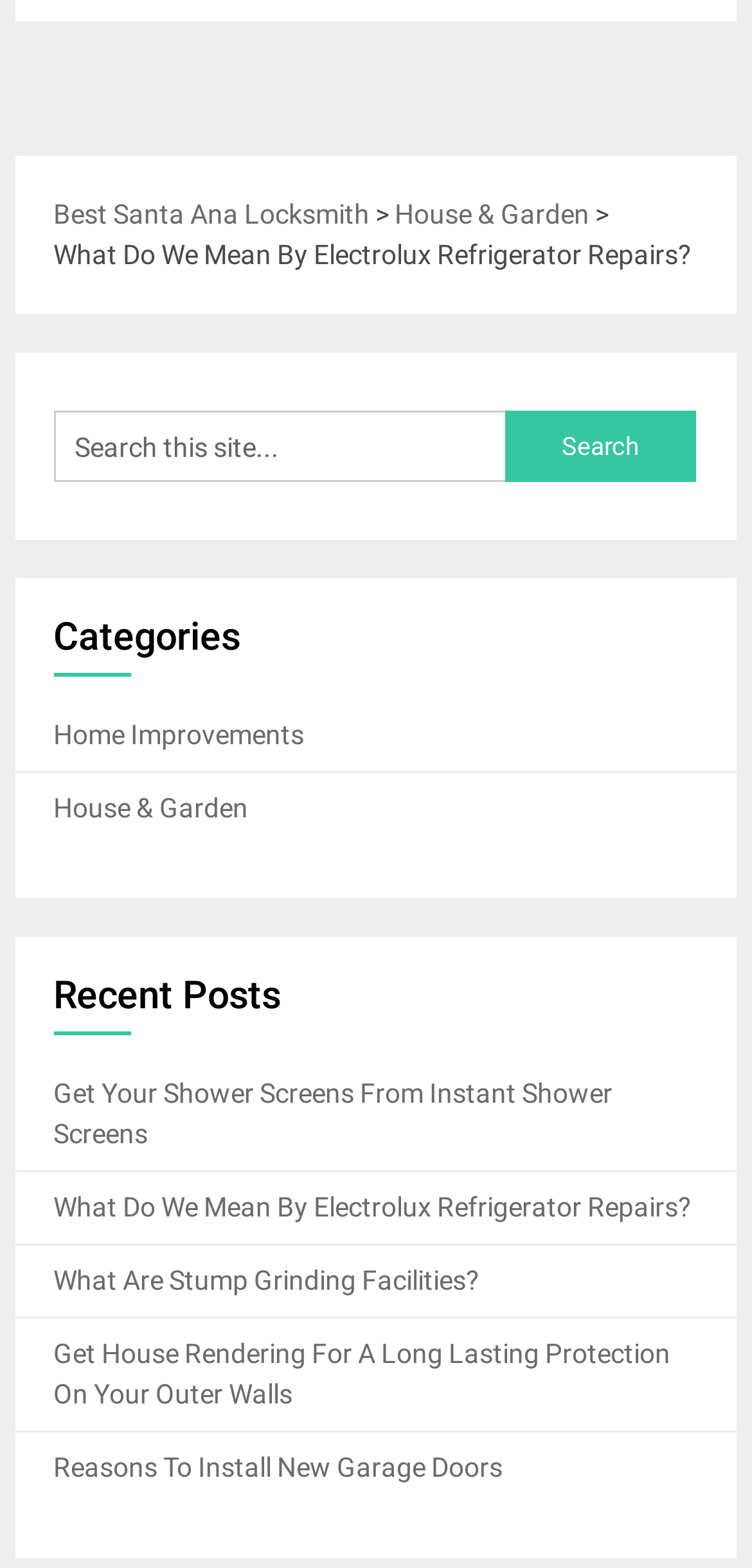Determine the bounding box coordinates for the area you should click to complete the following instruction: "Go to House & Garden".

[0.525, 0.127, 0.784, 0.147]